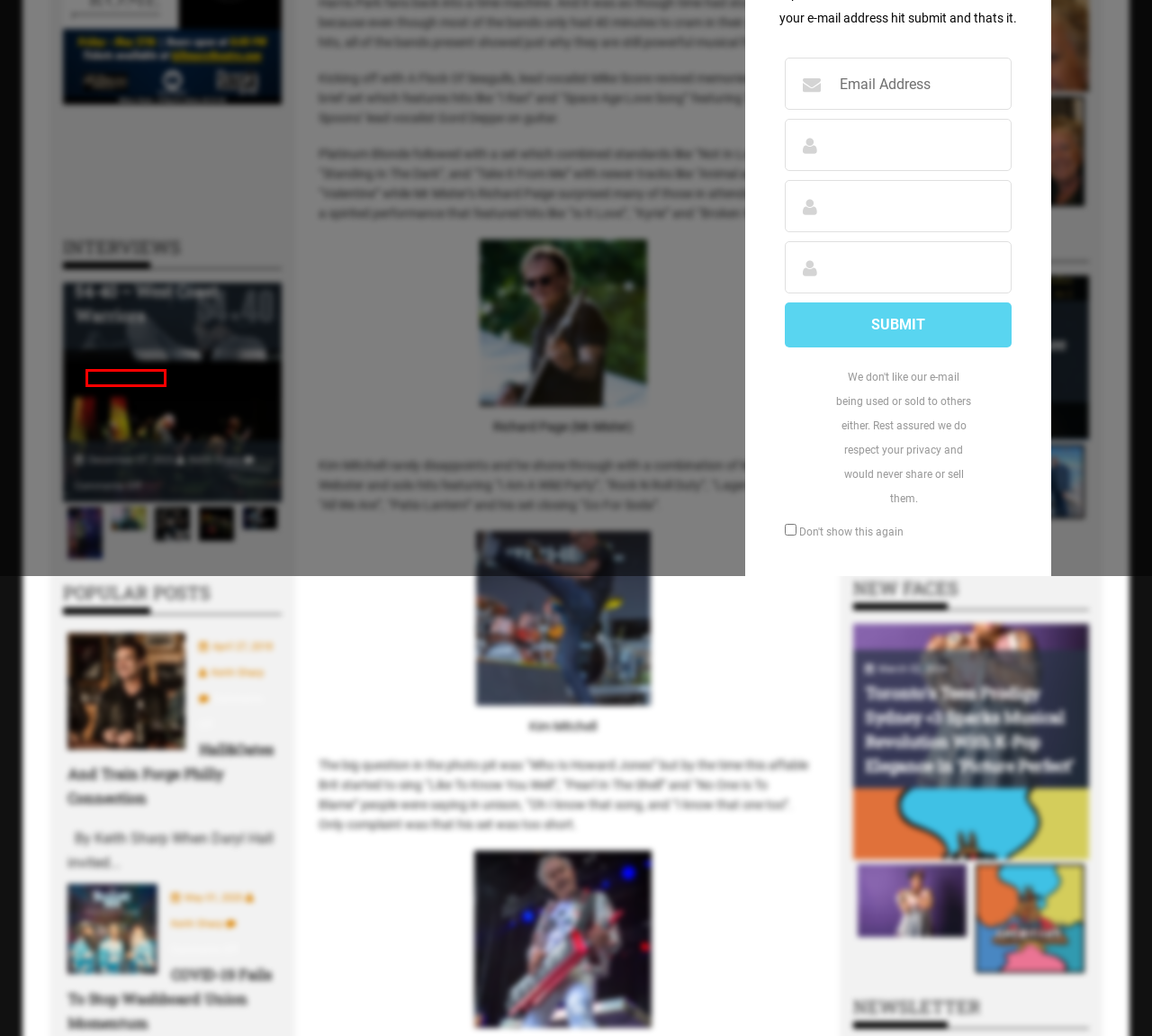You have been given a screenshot of a webpage with a red bounding box around a UI element. Select the most appropriate webpage description for the new webpage that appears after clicking the element within the red bounding box. The choices are:
A. 54-40 – West Coast Warriors  – The Music Express
B. Roman Mitz – The Music Express
C. January 21, 2024 – The Music Express
D. Original Lightfoot Band Continues Legacy – The Music Express
E. Under the Covers with Lee Aaron – The Music Express
F. December 23, 2023 – The Music Express
G. May 1, 2020 – The Music Express
H. Frew Salutes The Eighties With Rewind Opera House Concert – The Music Express

C